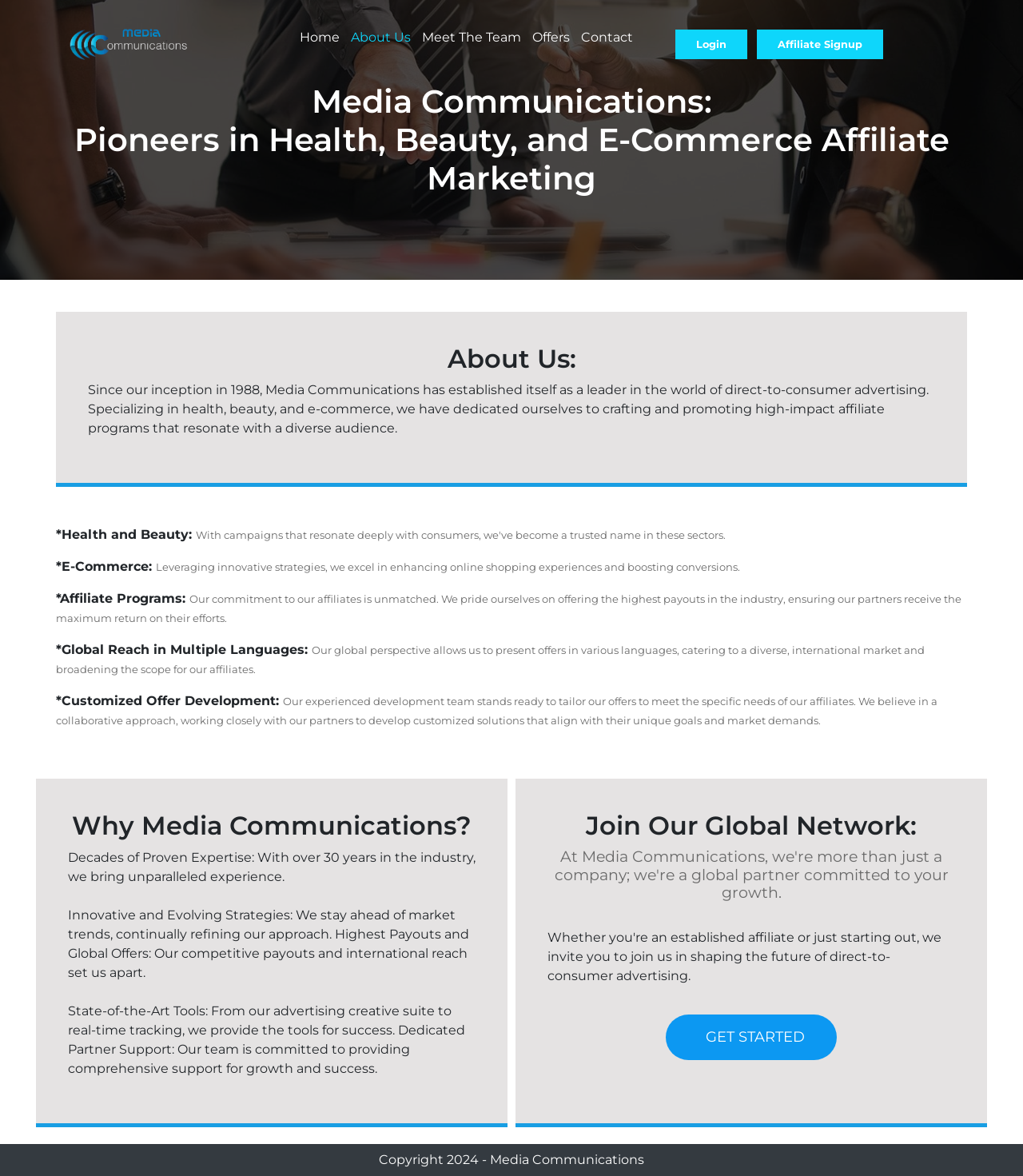Please determine the bounding box coordinates of the section I need to click to accomplish this instruction: "Click the 'GET STARTED' button".

[0.651, 0.863, 0.818, 0.902]